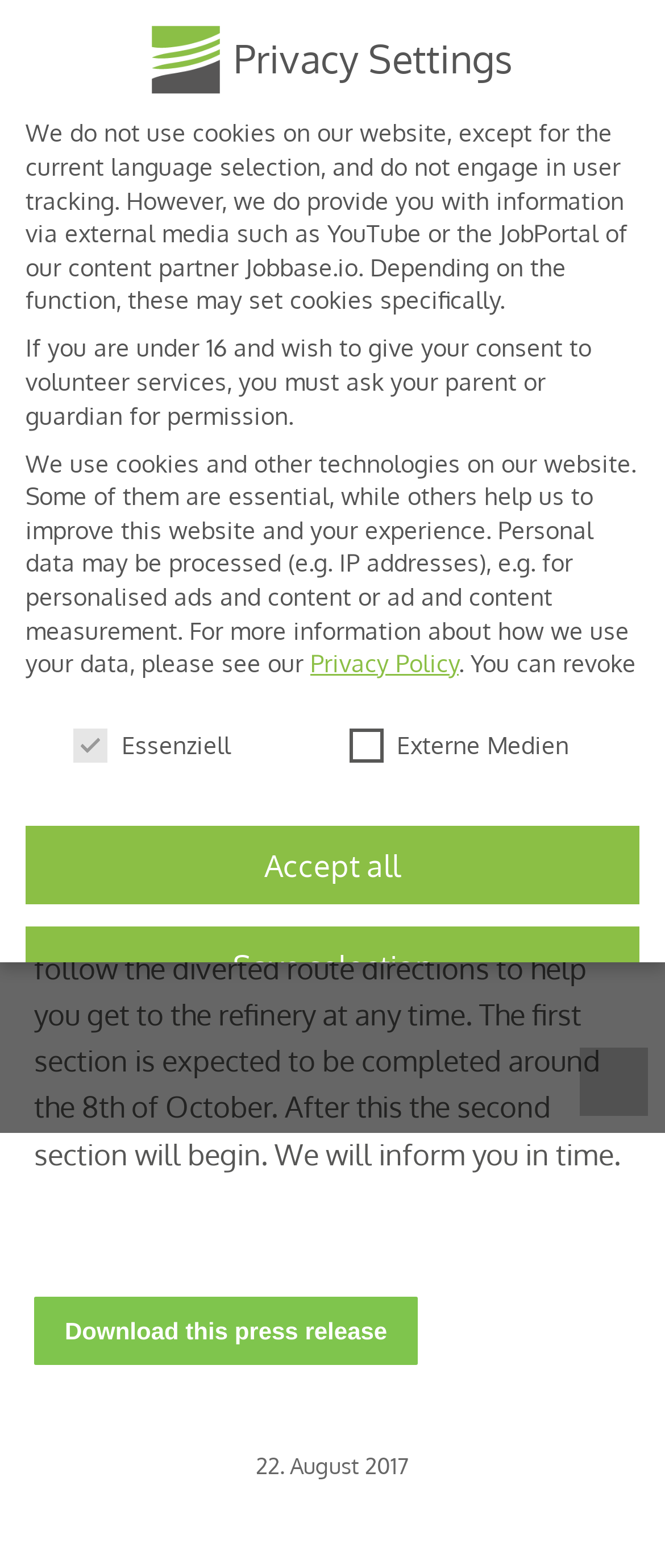Please analyze the image and give a detailed answer to the question:
Where is the Raffinerie Heide located?

The webpage states 'roadworks on the B5 between Hemmingstedt and Heide' and mentions the Raffinerie Heide, implying that the refinery is situated near these locations.